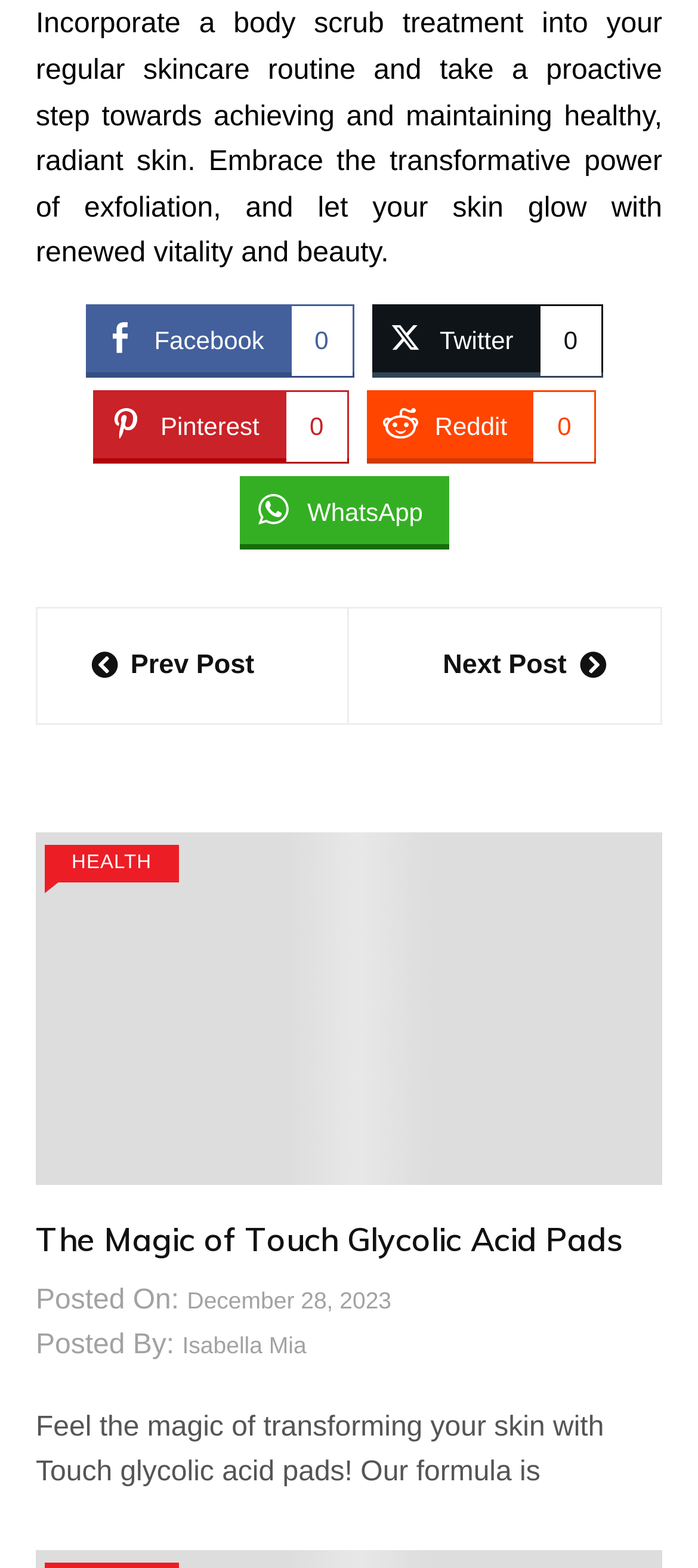What is the topic of the current post?
Using the visual information, reply with a single word or short phrase.

The Magic of Touch Glycolic Acid Pads